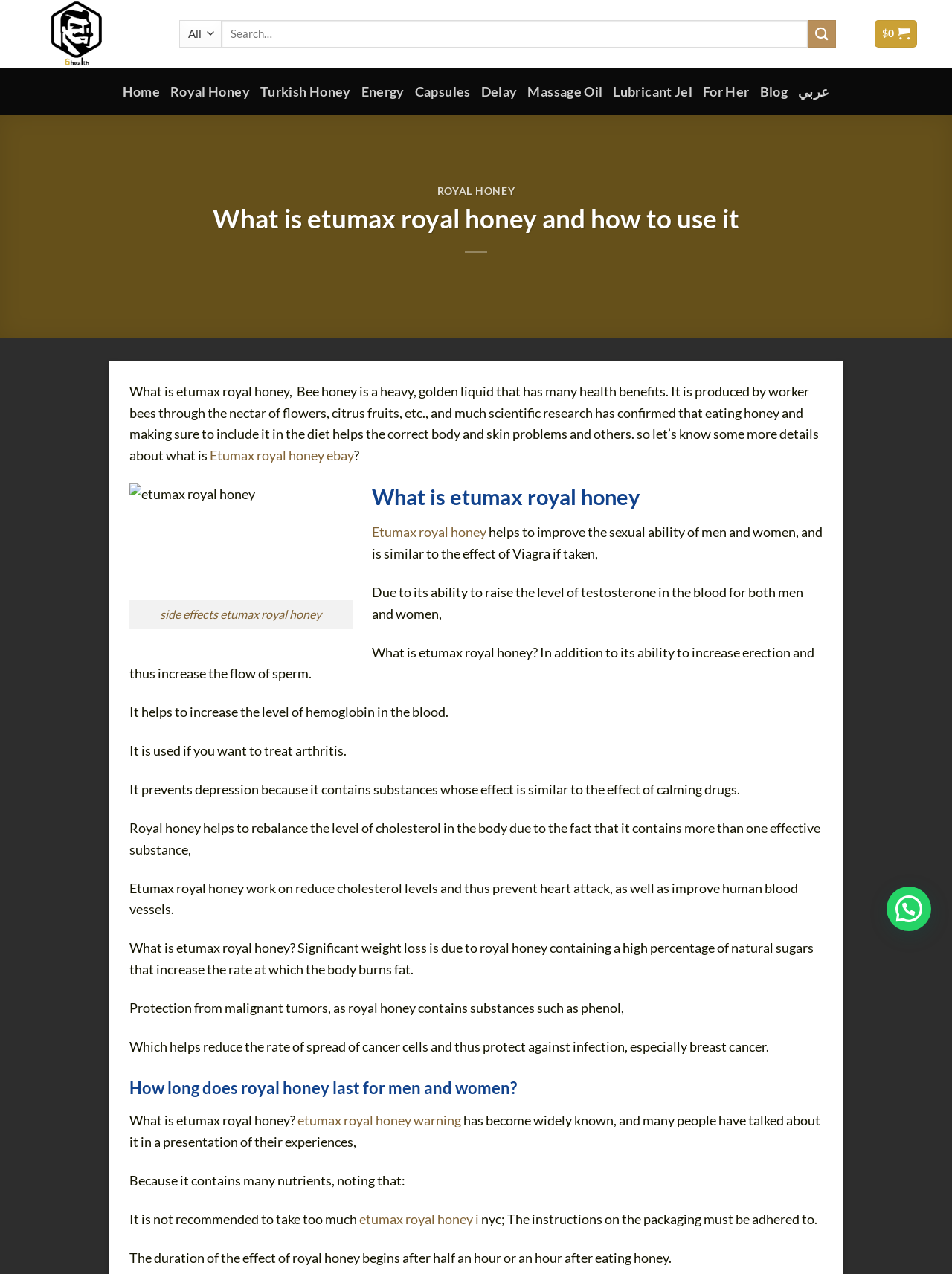What is one of the benefits of Etumax Royal Honey for the heart?
Provide an in-depth answer to the question, covering all aspects.

The webpage states that Etumax Royal Honey helps to rebalance the level of cholesterol in the body, which can prevent heart attacks and improve human blood vessels.